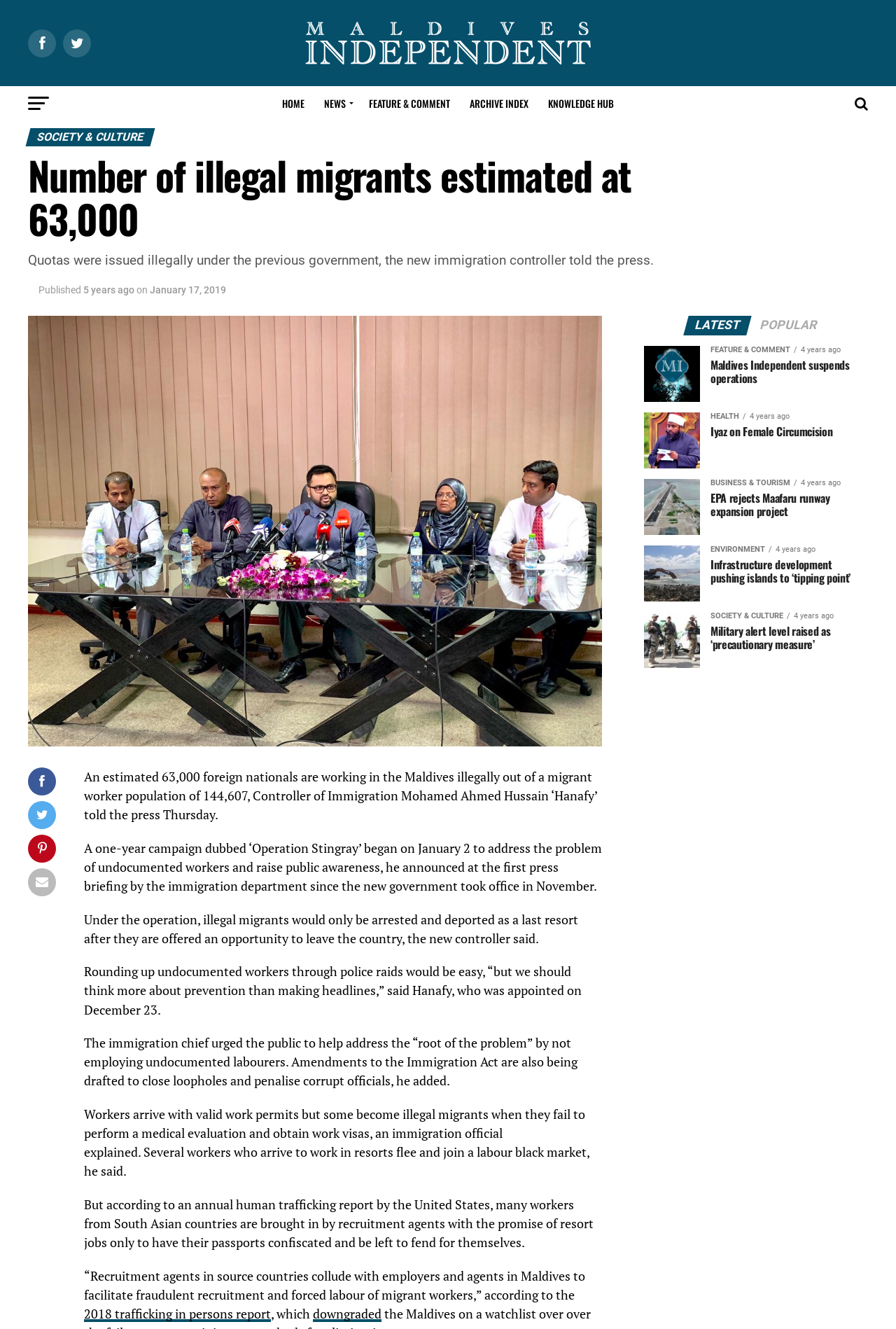Please extract the webpage's main title and generate its text content.

Number of illegal migrants estimated at 63,000